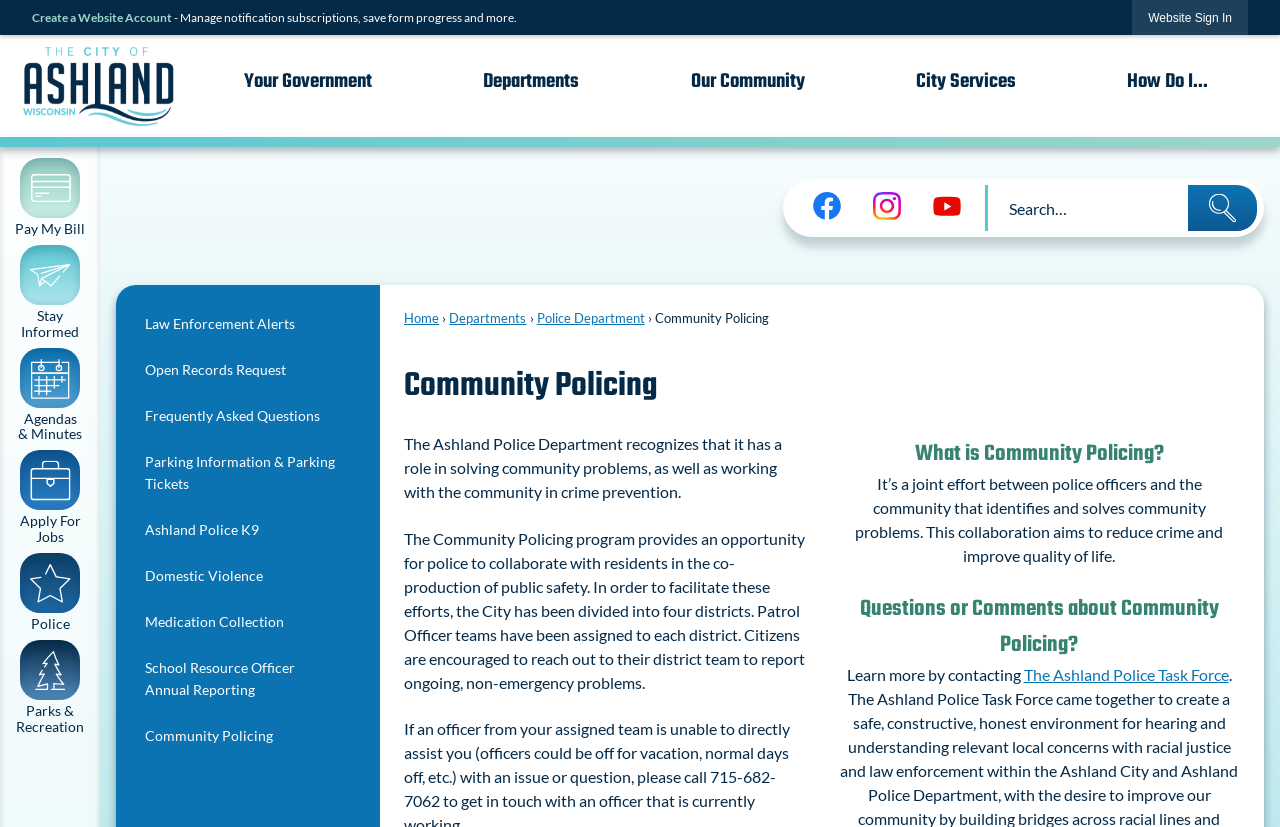Please identify the bounding box coordinates of where to click in order to follow the instruction: "Go to the Home Page".

[0.012, 0.051, 0.138, 0.156]